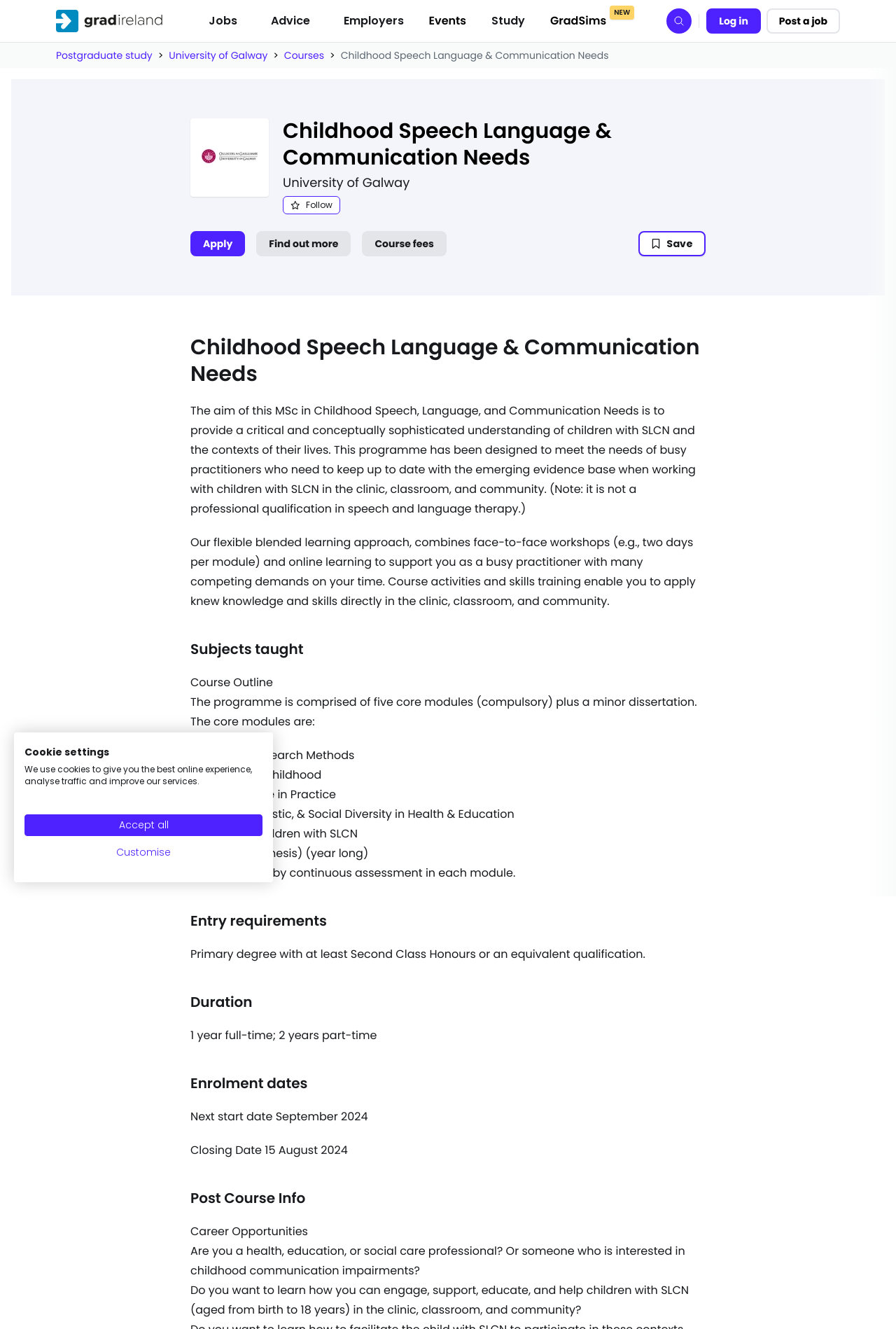How many core modules are there in the MSc program?
Based on the image, give a concise answer in the form of a single word or short phrase.

five